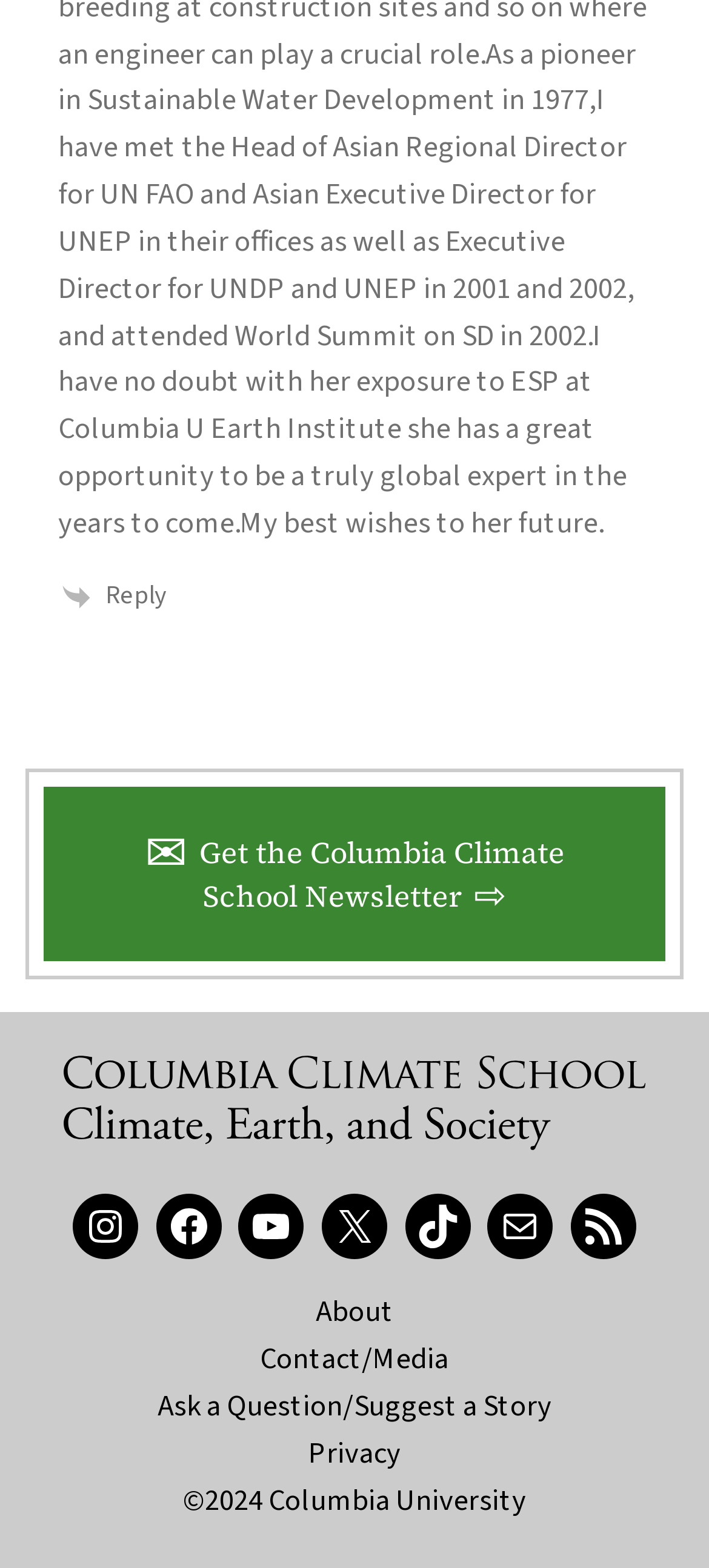Using the provided element description, identify the bounding box coordinates as (top-left x, top-left y, bottom-right x, bottom-right y). Ensure all values are between 0 and 1. Description: ©2024 Columbia University

[0.258, 0.943, 0.742, 0.969]